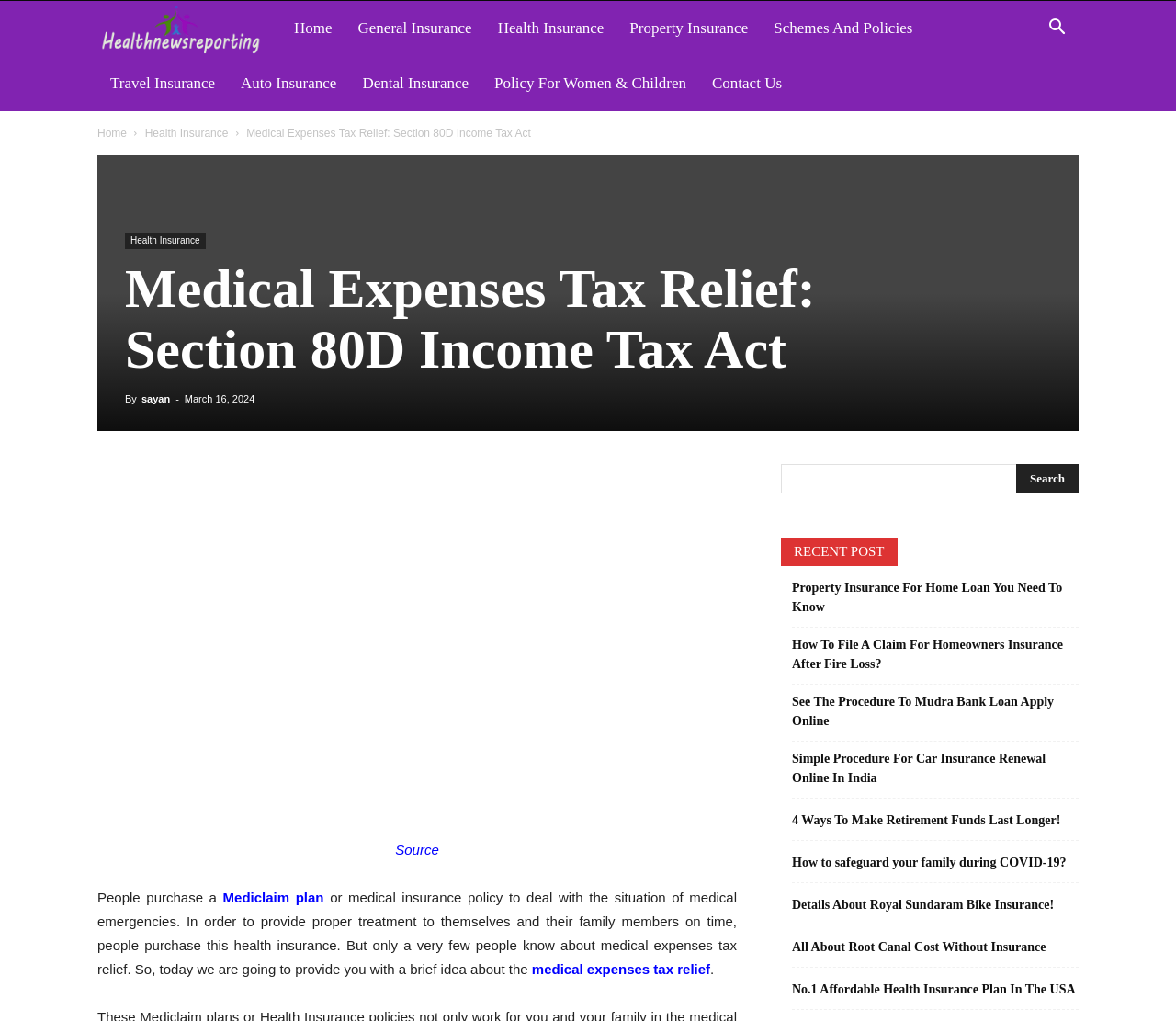How many recent posts are listed on the webpage?
Please provide a comprehensive answer based on the visual information in the image.

By examining the webpage content, I can see that there are 8 recent posts listed under the heading 'RECENT POST', which includes links to various articles related to insurance and finance.